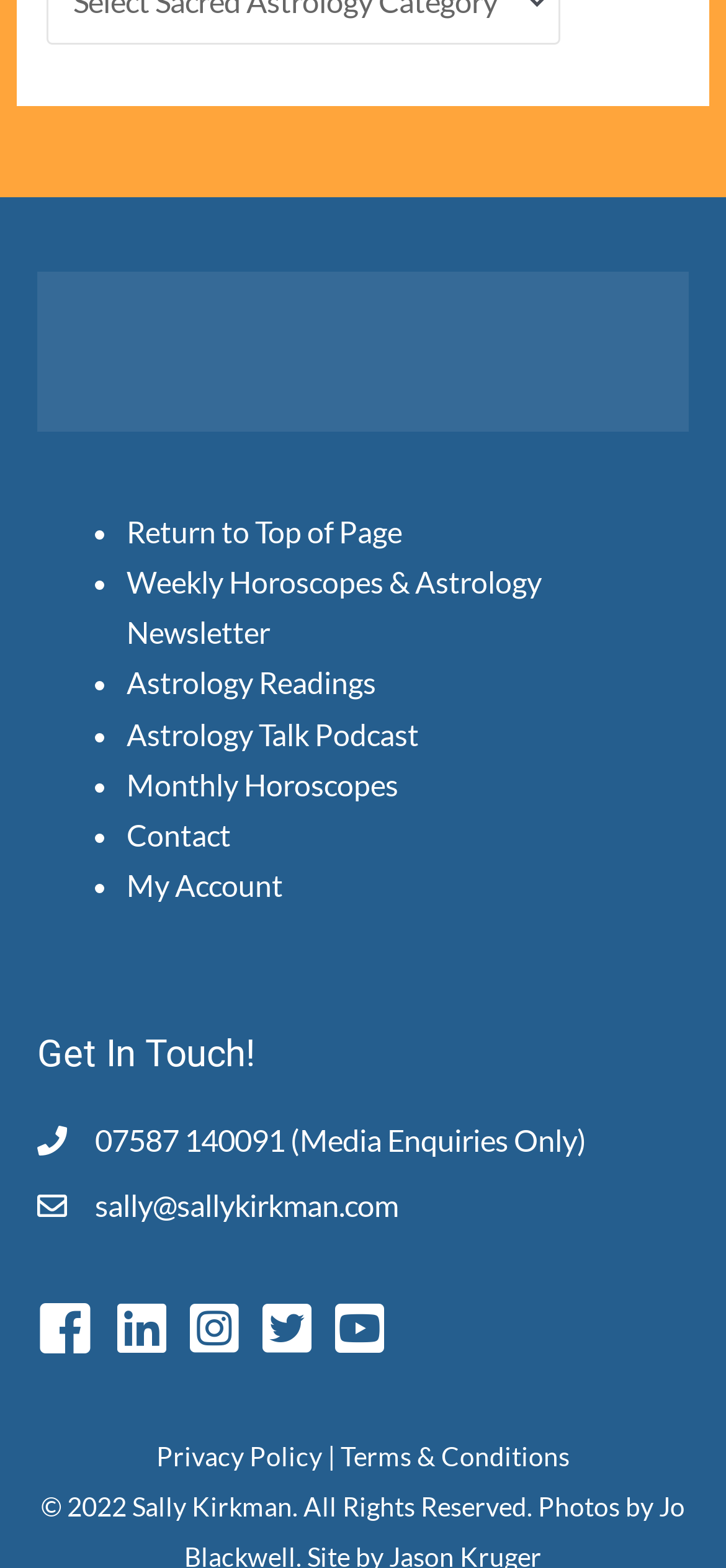Please identify the bounding box coordinates of the element's region that I should click in order to complete the following instruction: "Get an astrology reading". The bounding box coordinates consist of four float numbers between 0 and 1, i.e., [left, top, right, bottom].

[0.174, 0.424, 0.518, 0.447]